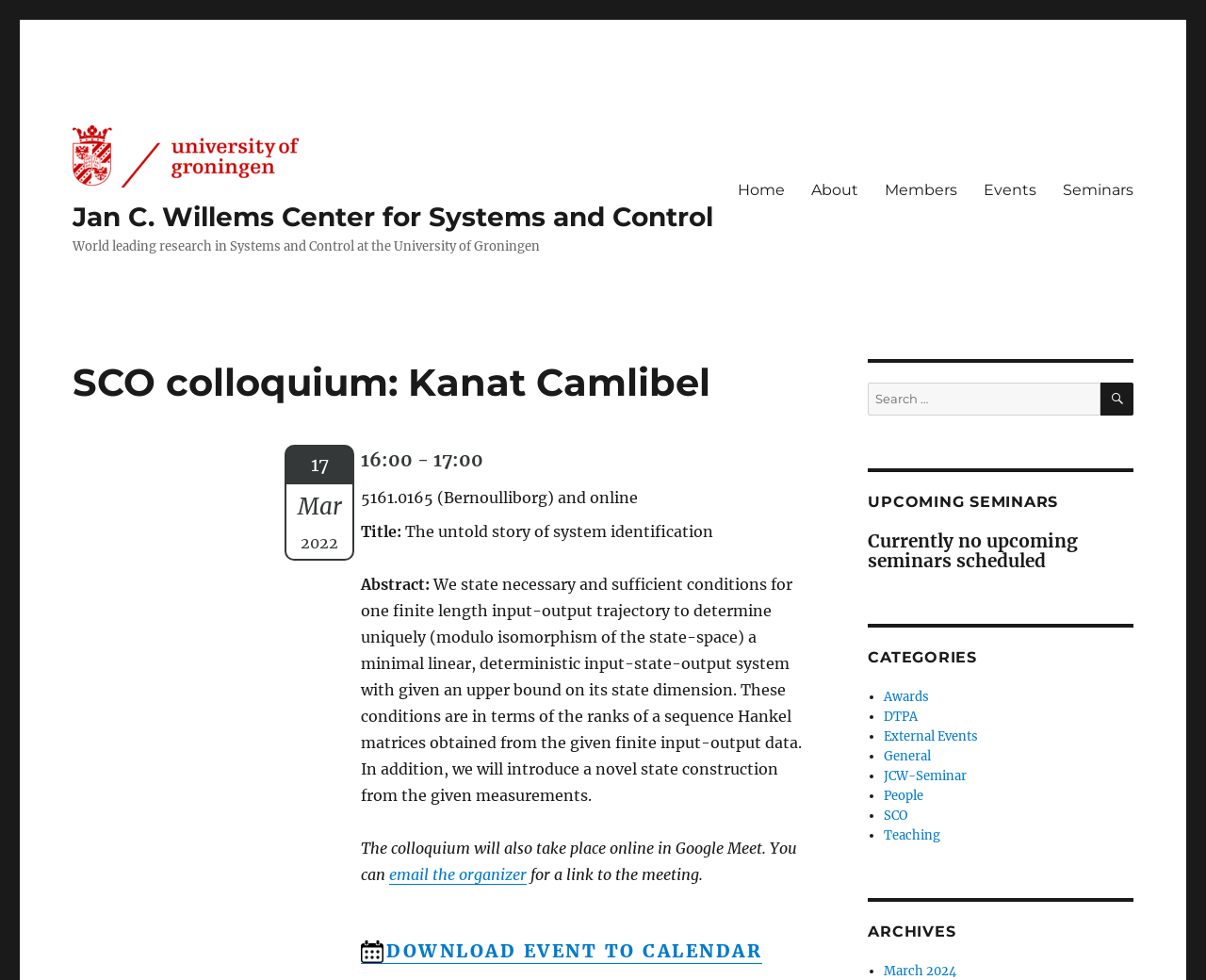Could you provide the bounding box coordinates for the portion of the screen to click to complete this instruction: "Download the event to calendar"?

[0.299, 0.959, 0.676, 0.986]